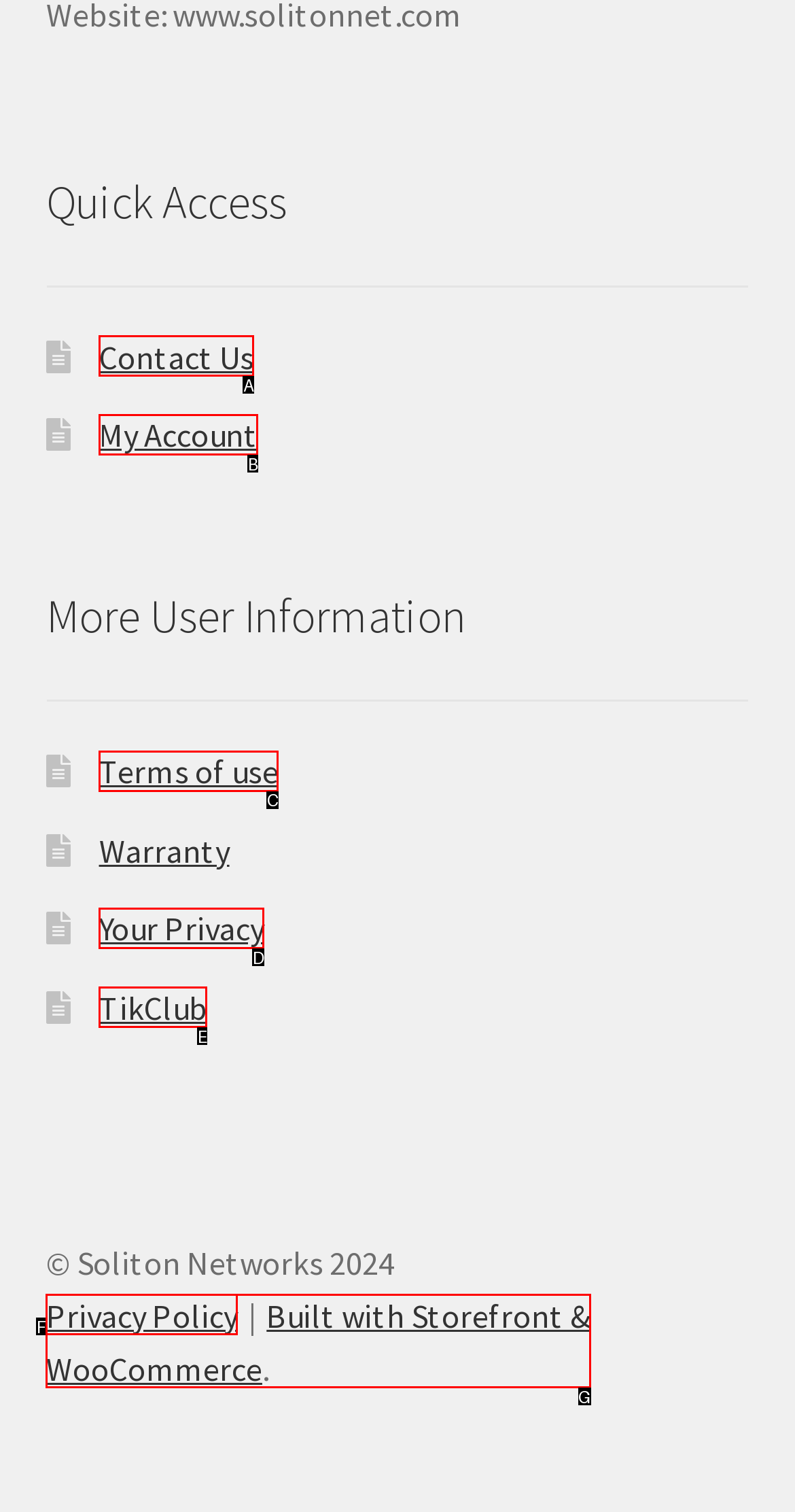Pick the HTML element that corresponds to the description: Terms of use
Answer with the letter of the correct option from the given choices directly.

C